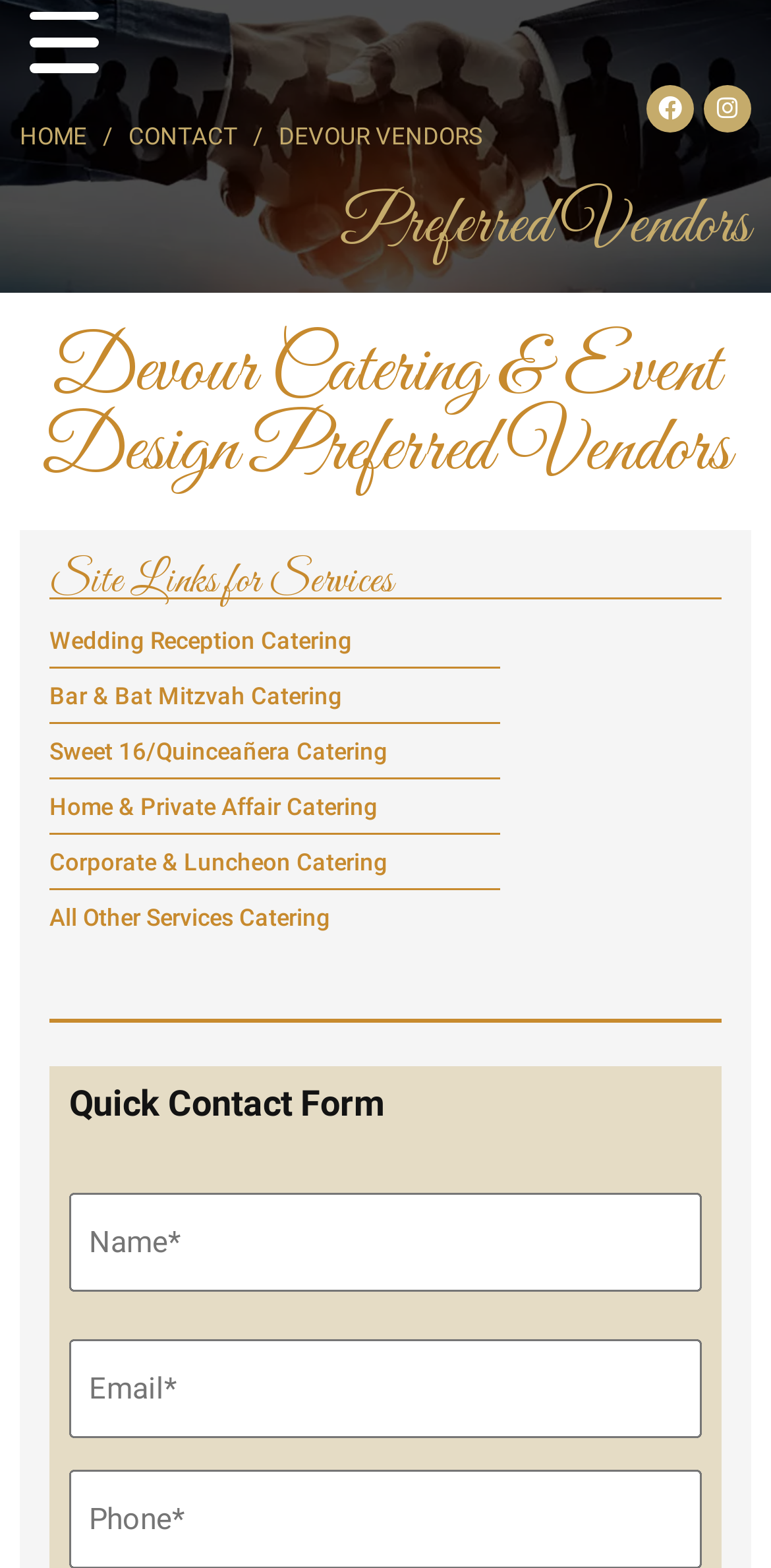Pinpoint the bounding box coordinates of the clickable element to carry out the following instruction: "View Wedding Reception Catering."

[0.064, 0.397, 0.936, 0.42]